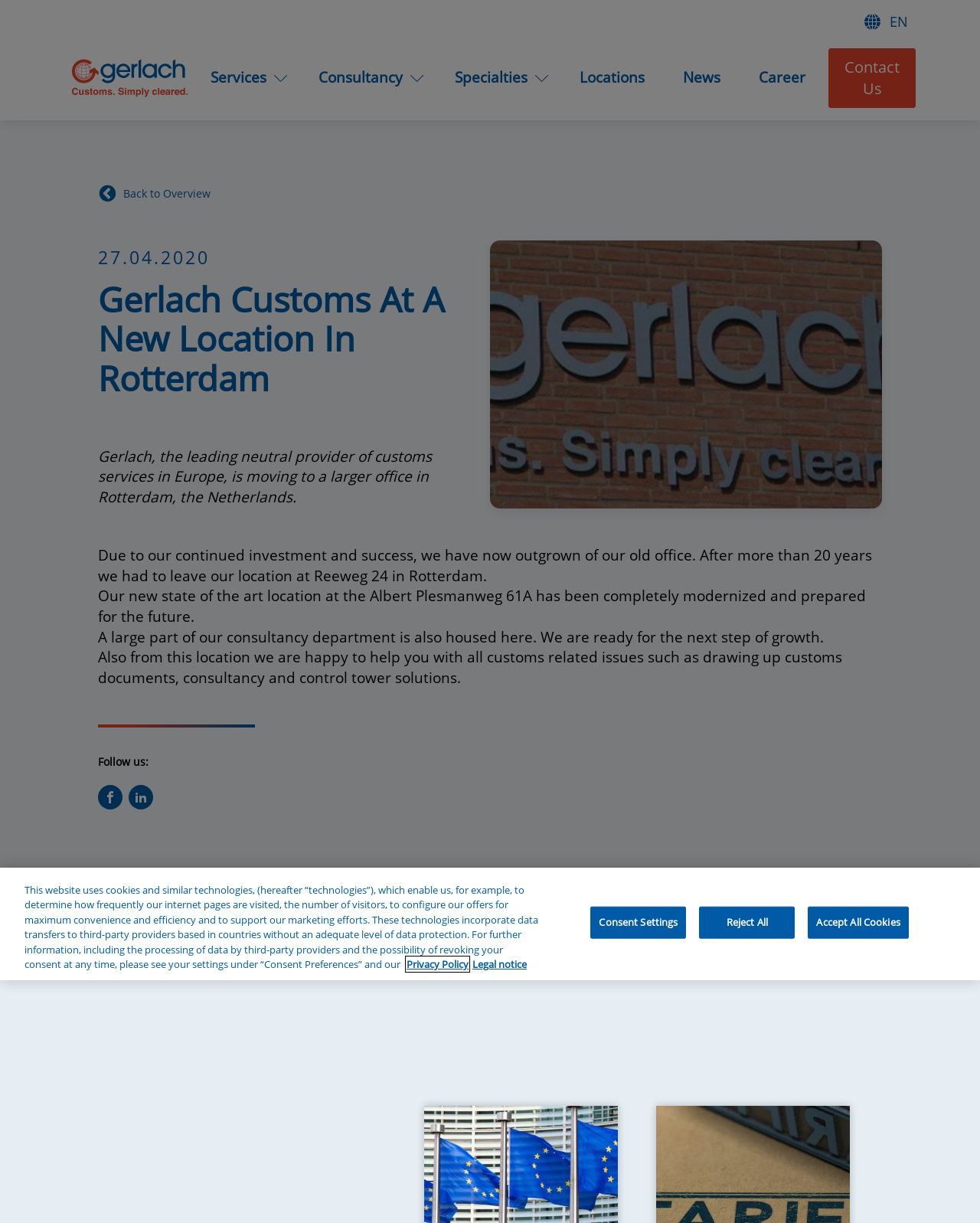Identify and provide the bounding box for the element described by: "Reject All".

[0.714, 0.741, 0.811, 0.768]